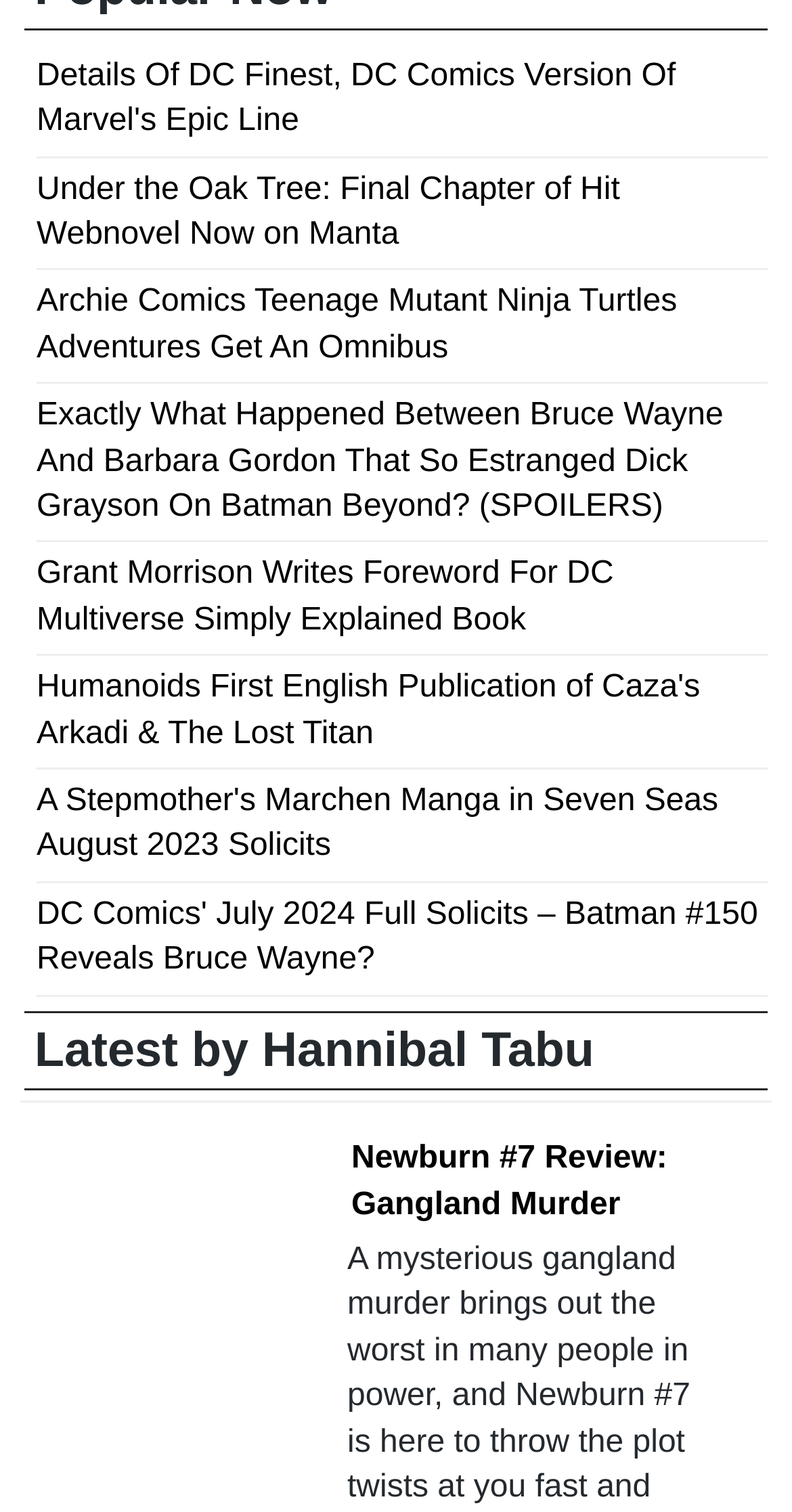Identify the bounding box coordinates of the clickable section necessary to follow the following instruction: "View the review of Newburn #7". The coordinates should be presented as four float numbers from 0 to 1, i.e., [left, top, right, bottom].

[0.064, 0.799, 0.413, 0.981]